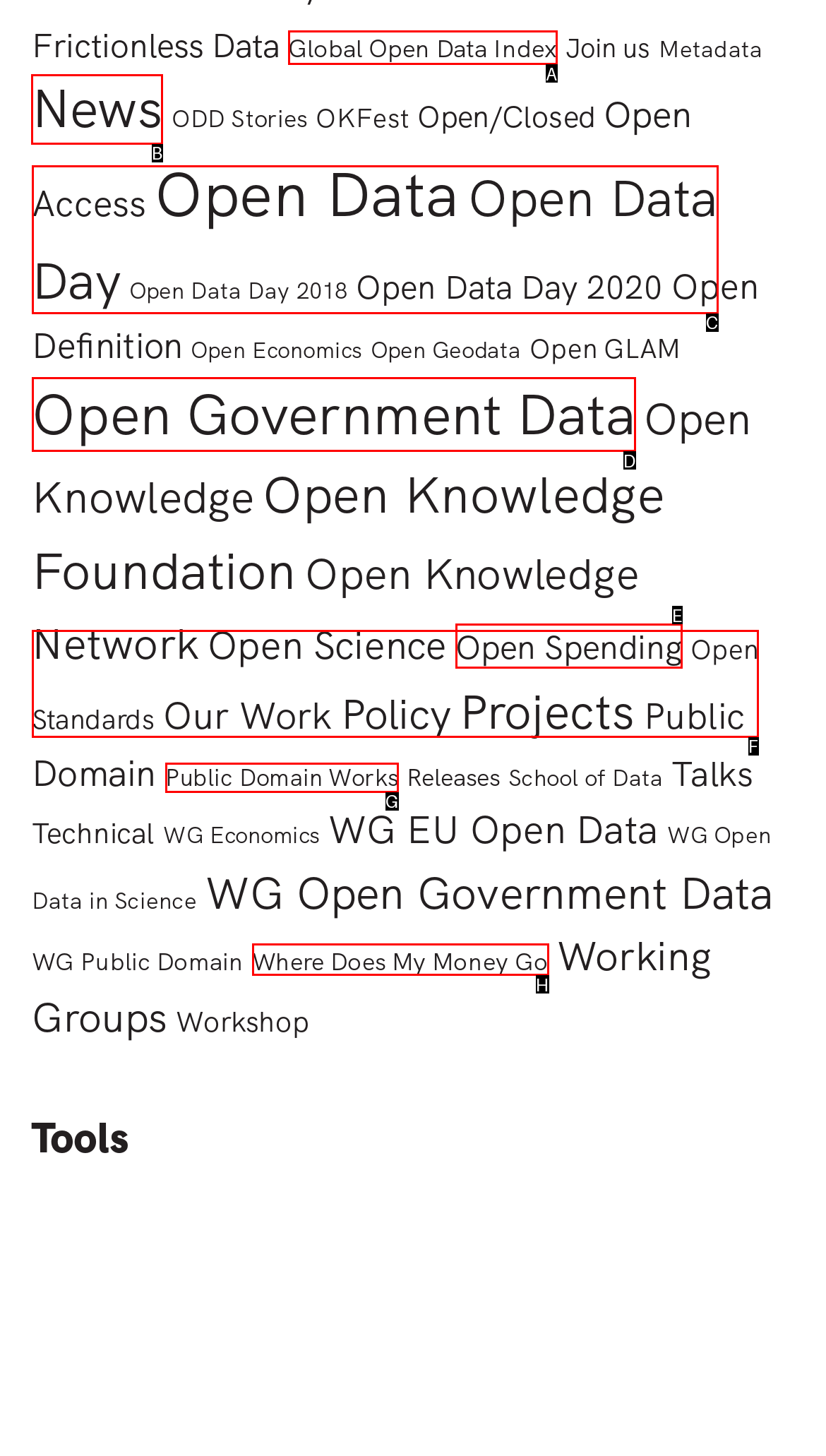To perform the task "Visit OUR OFFICES", which UI element's letter should you select? Provide the letter directly.

None